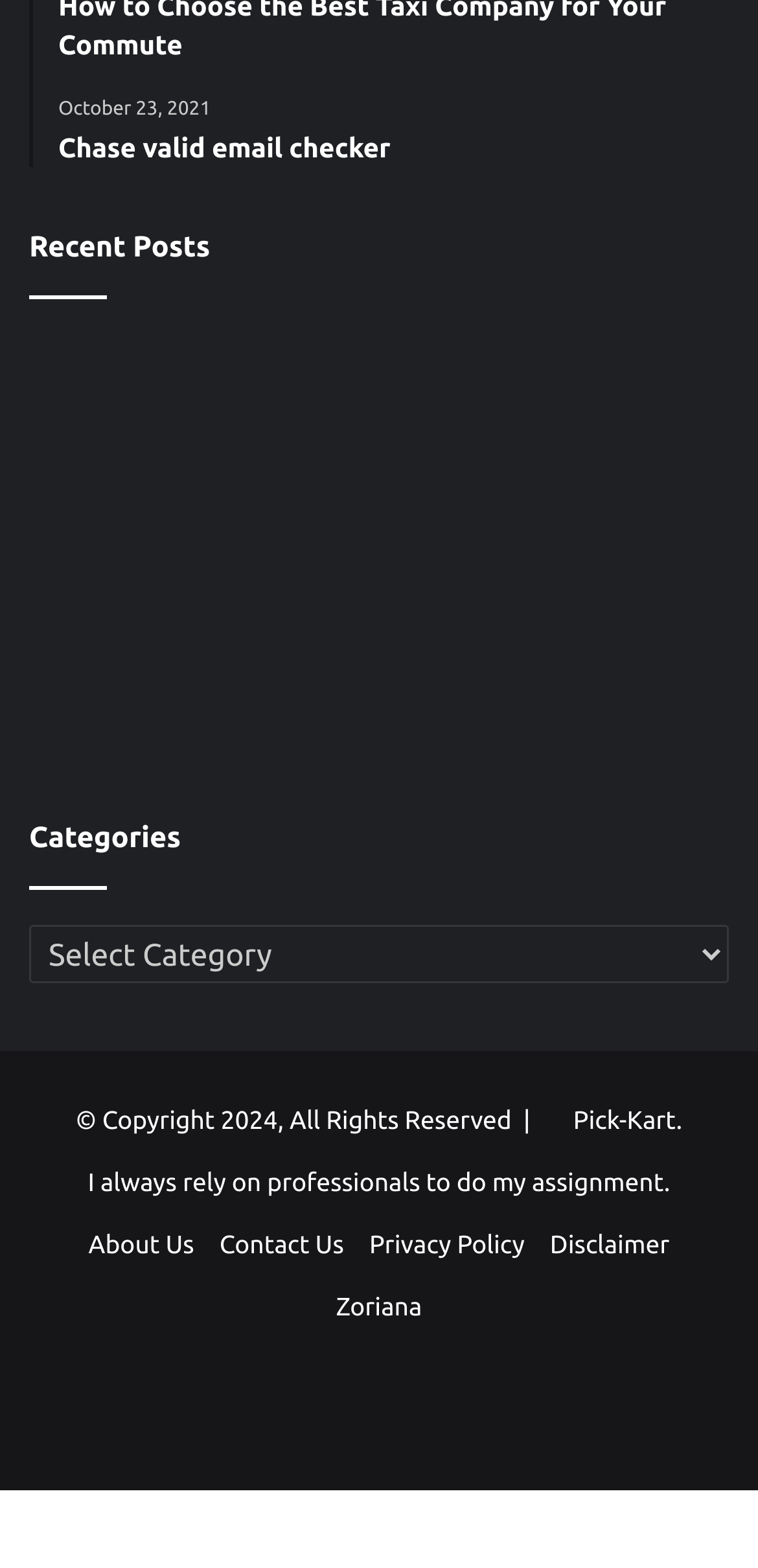How many images are there on this webpage?
Refer to the image and answer the question using a single word or phrase.

7